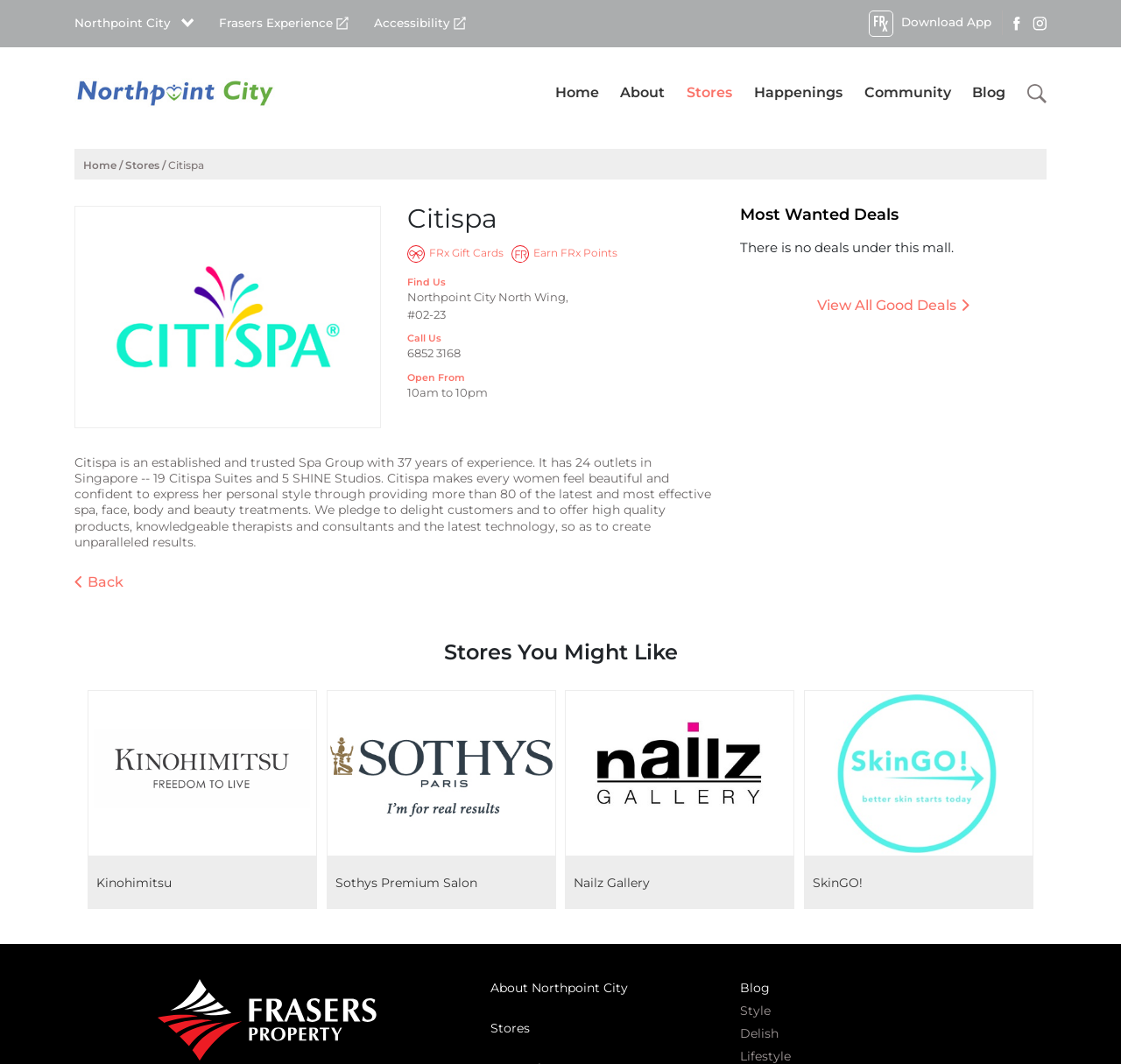What is Citispa?
Answer the question with as much detail as you can, using the image as a reference.

Citispa is described as an 'established and trusted Spa Group with 37 years of experience' on the webpage. It has 24 outlets in Singapore and provides various spa, face, body, and beauty treatments.